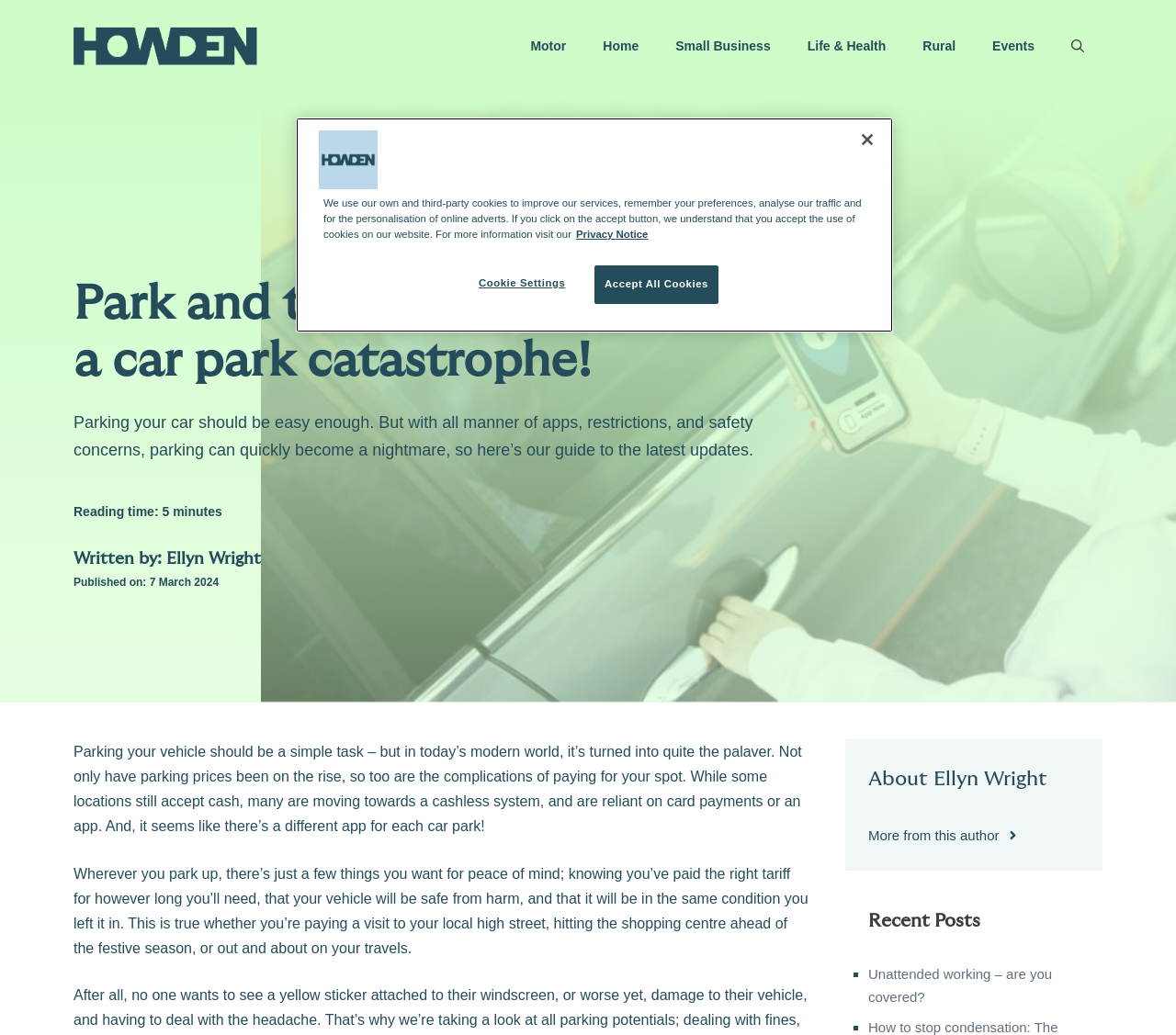Kindly determine the bounding box coordinates for the clickable area to achieve the given instruction: "Follow writepaper4u on Facebook".

None